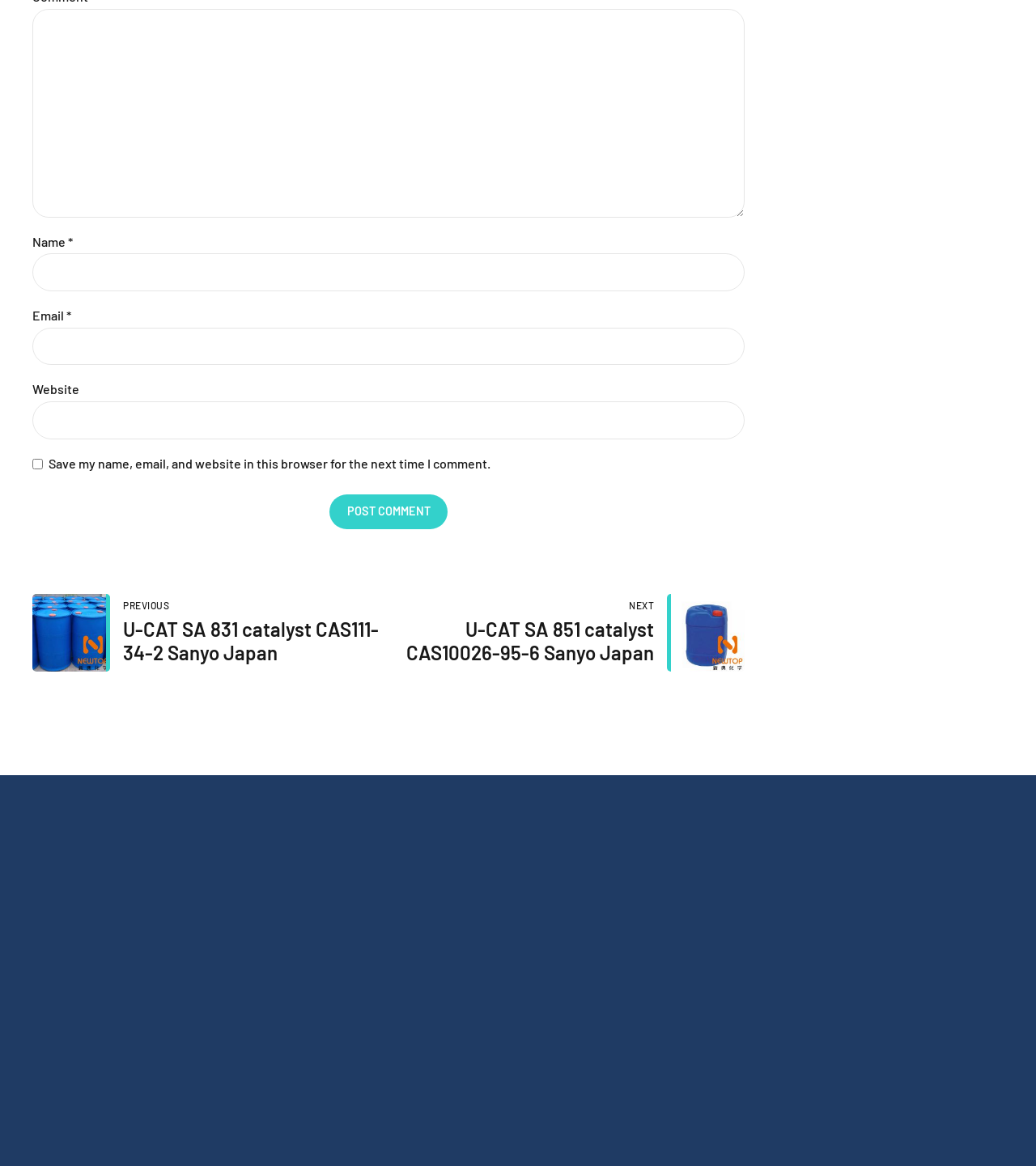Please find and report the bounding box coordinates of the element to click in order to perform the following action: "Enter your comment". The coordinates should be expressed as four float numbers between 0 and 1, in the format [left, top, right, bottom].

[0.031, 0.007, 0.719, 0.186]